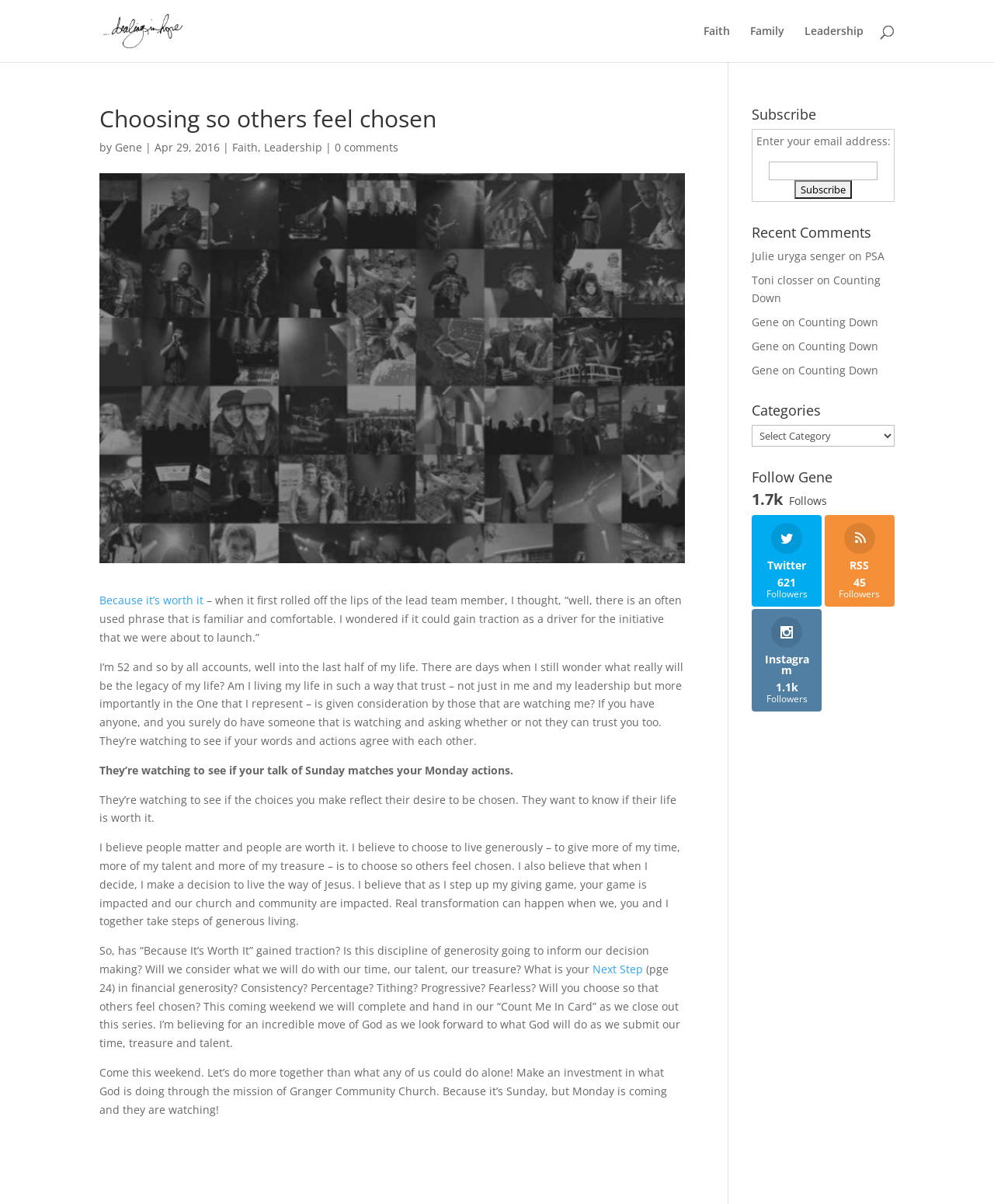Please find the bounding box coordinates of the element that needs to be clicked to perform the following instruction: "Follow Gene on Twitter". The bounding box coordinates should be four float numbers between 0 and 1, represented as [left, top, right, bottom].

[0.756, 0.427, 0.827, 0.504]